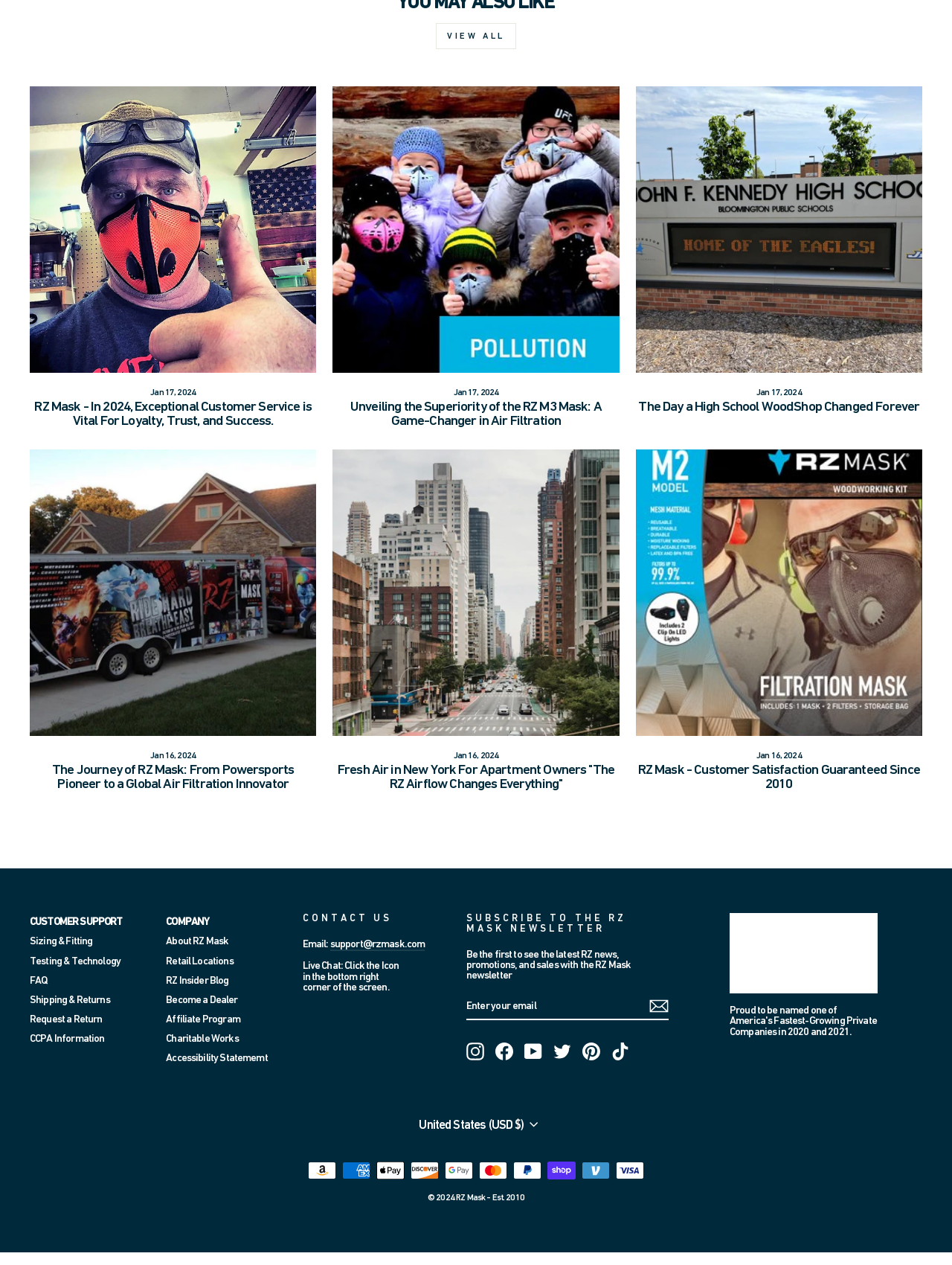Indicate the bounding box coordinates of the element that needs to be clicked to satisfy the following instruction: "Read the article about RZ Mask". The coordinates should be four float numbers between 0 and 1, i.e., [left, top, right, bottom].

[0.031, 0.068, 0.332, 0.295]